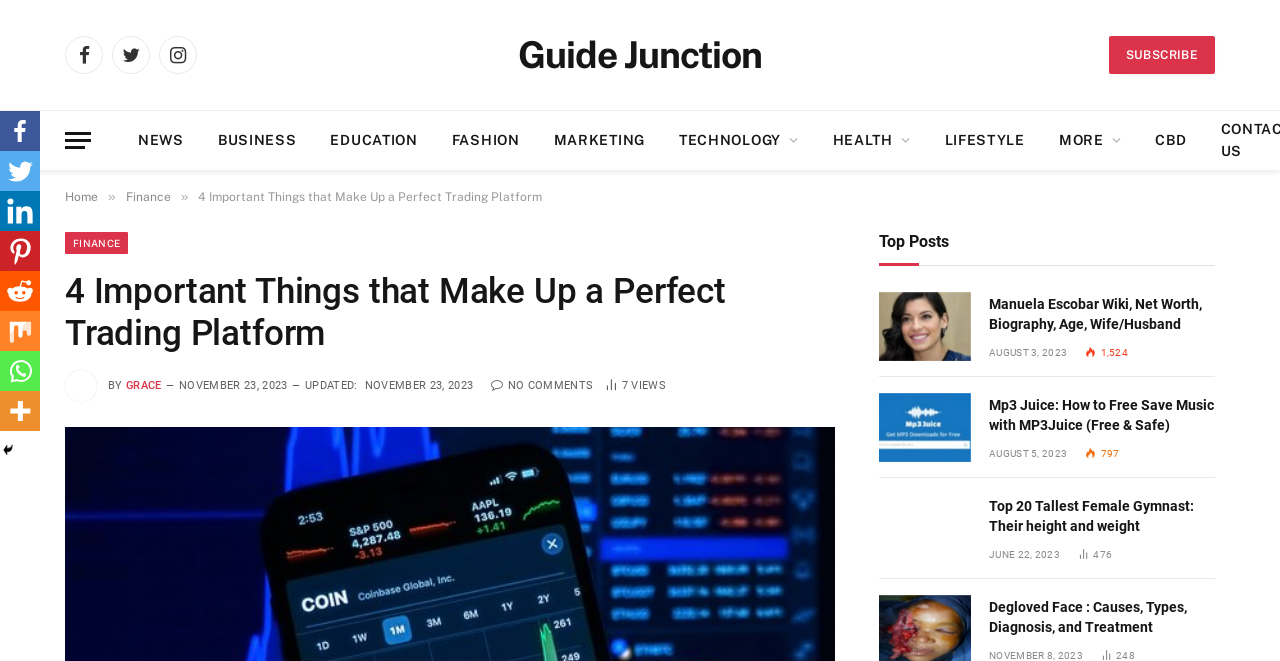Show the bounding box coordinates of the region that should be clicked to follow the instruction: "View the Top Posts section."

[0.687, 0.352, 0.741, 0.381]